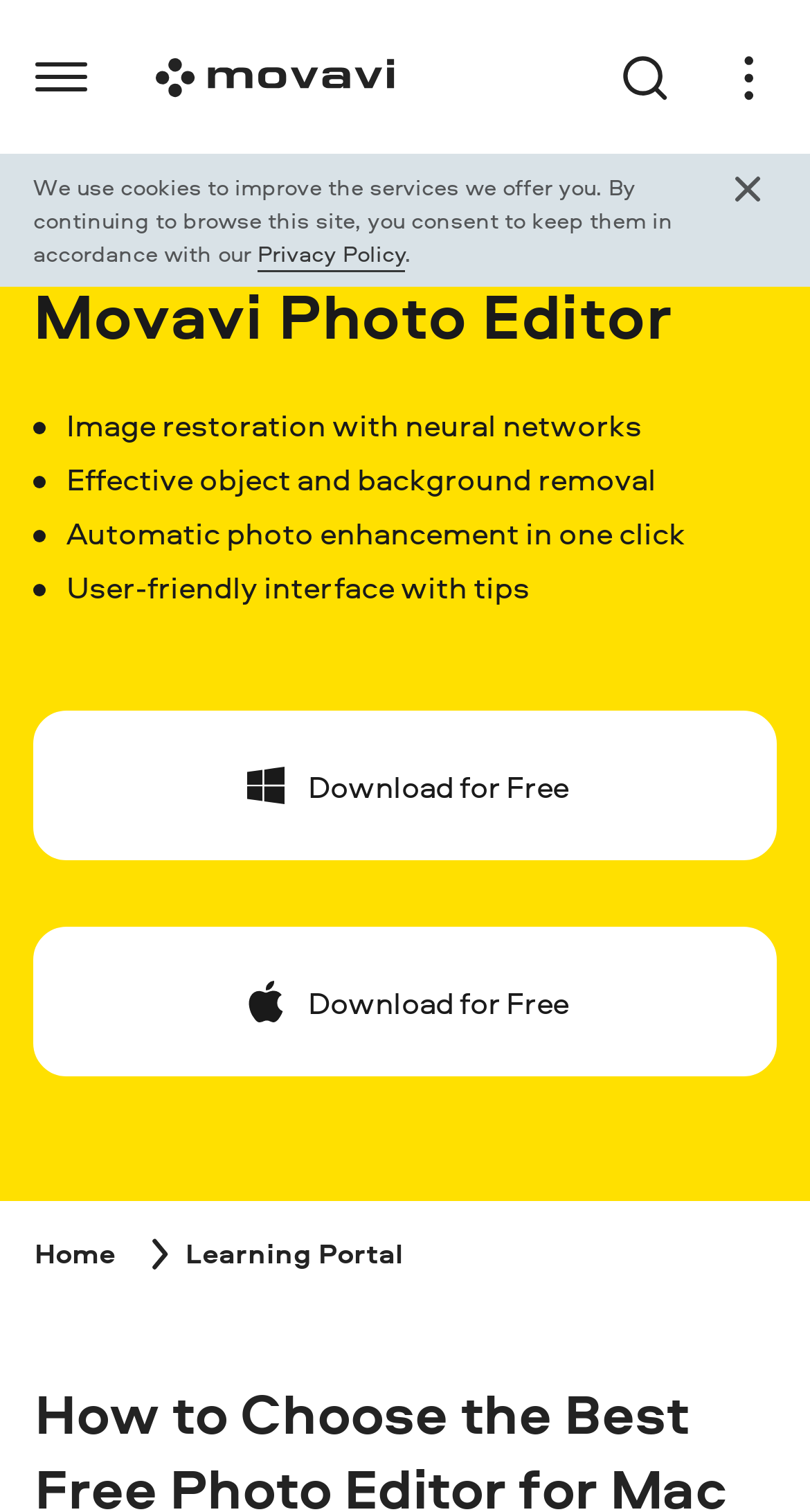Point out the bounding box coordinates of the section to click in order to follow this instruction: "Click the logo link".

[0.151, 0.0, 0.497, 0.102]